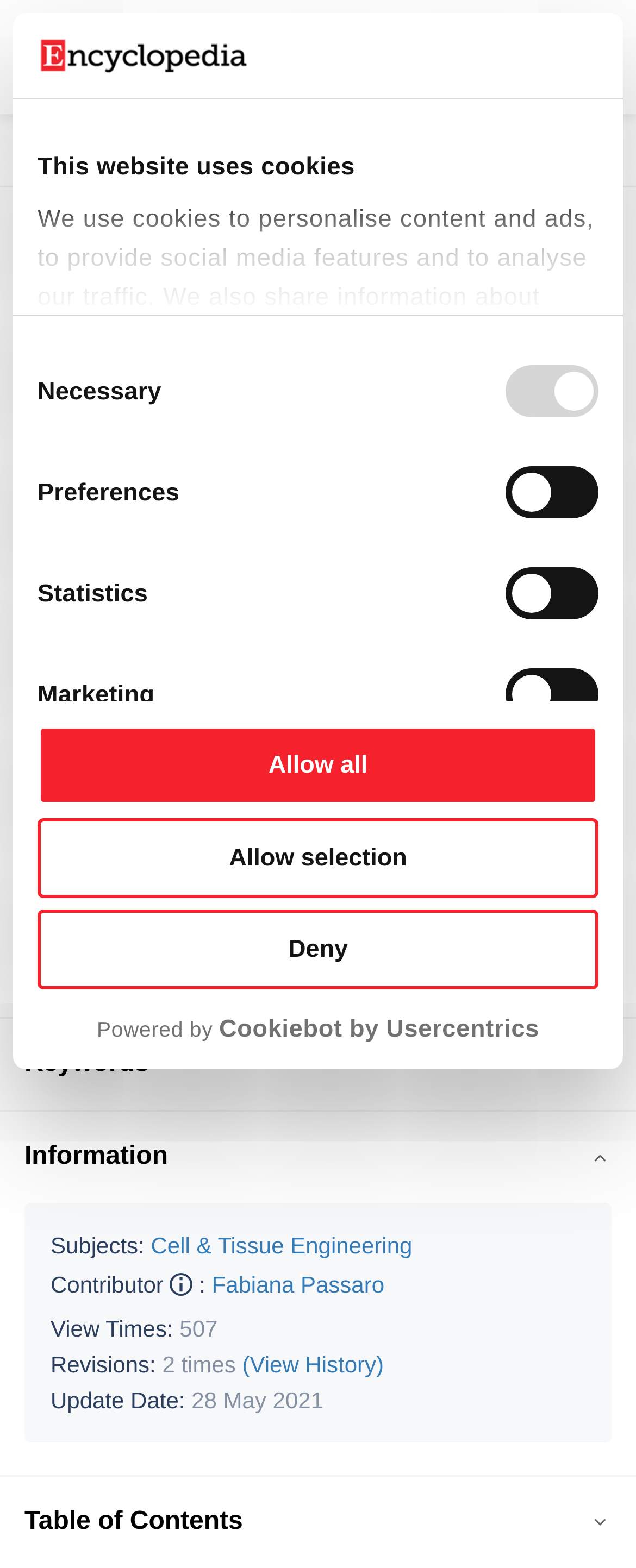Determine the bounding box coordinates of the clickable area required to perform the following instruction: "Click the 'Allow all' button". The coordinates should be represented as four float numbers between 0 and 1: [left, top, right, bottom].

[0.059, 0.463, 0.941, 0.514]